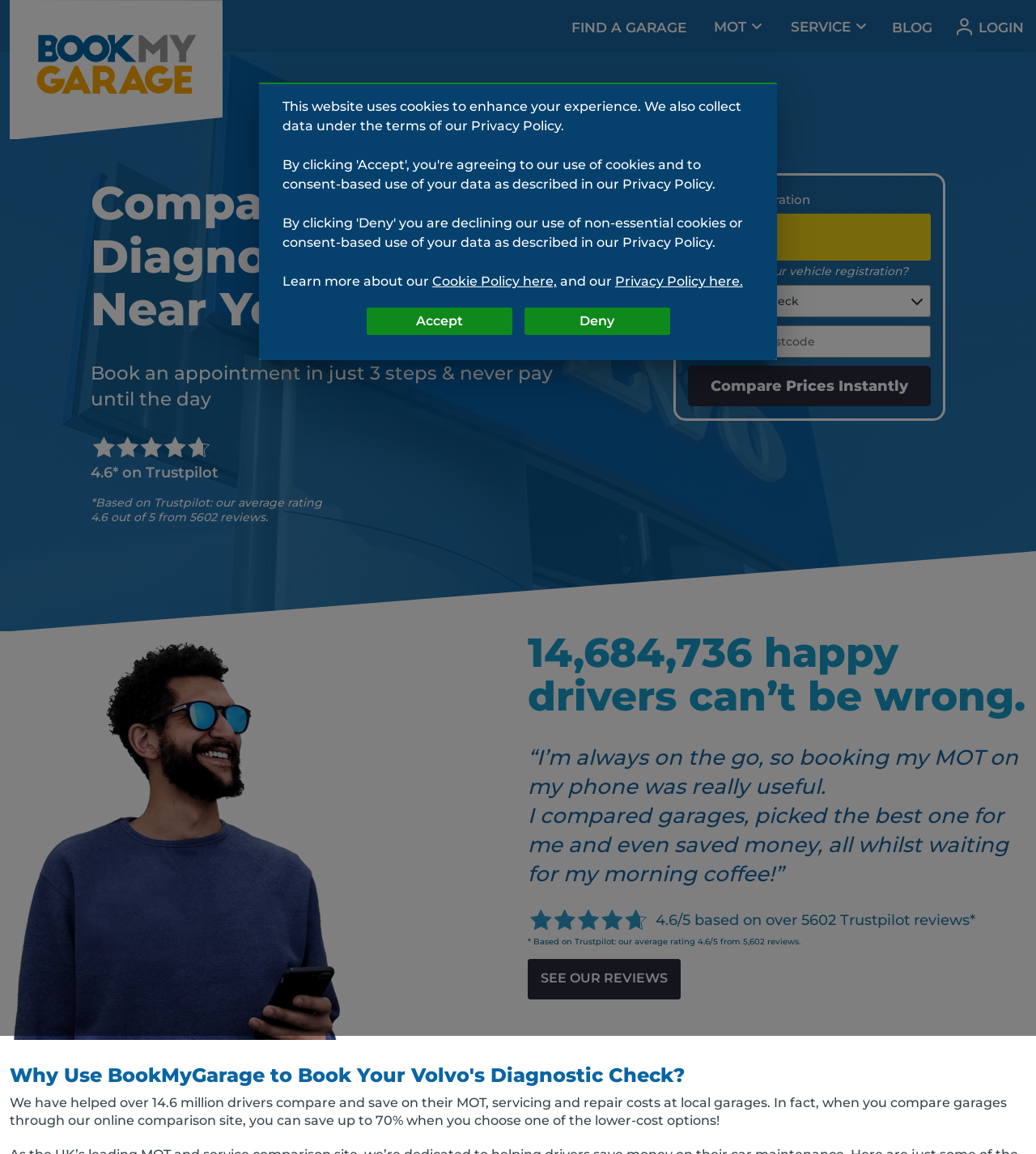Please identify the bounding box coordinates of the element's region that I should click in order to complete the following instruction: "Enter vehicle registration". The bounding box coordinates consist of four float numbers between 0 and 1, i.e., [left, top, right, bottom].

[0.664, 0.185, 0.898, 0.226]